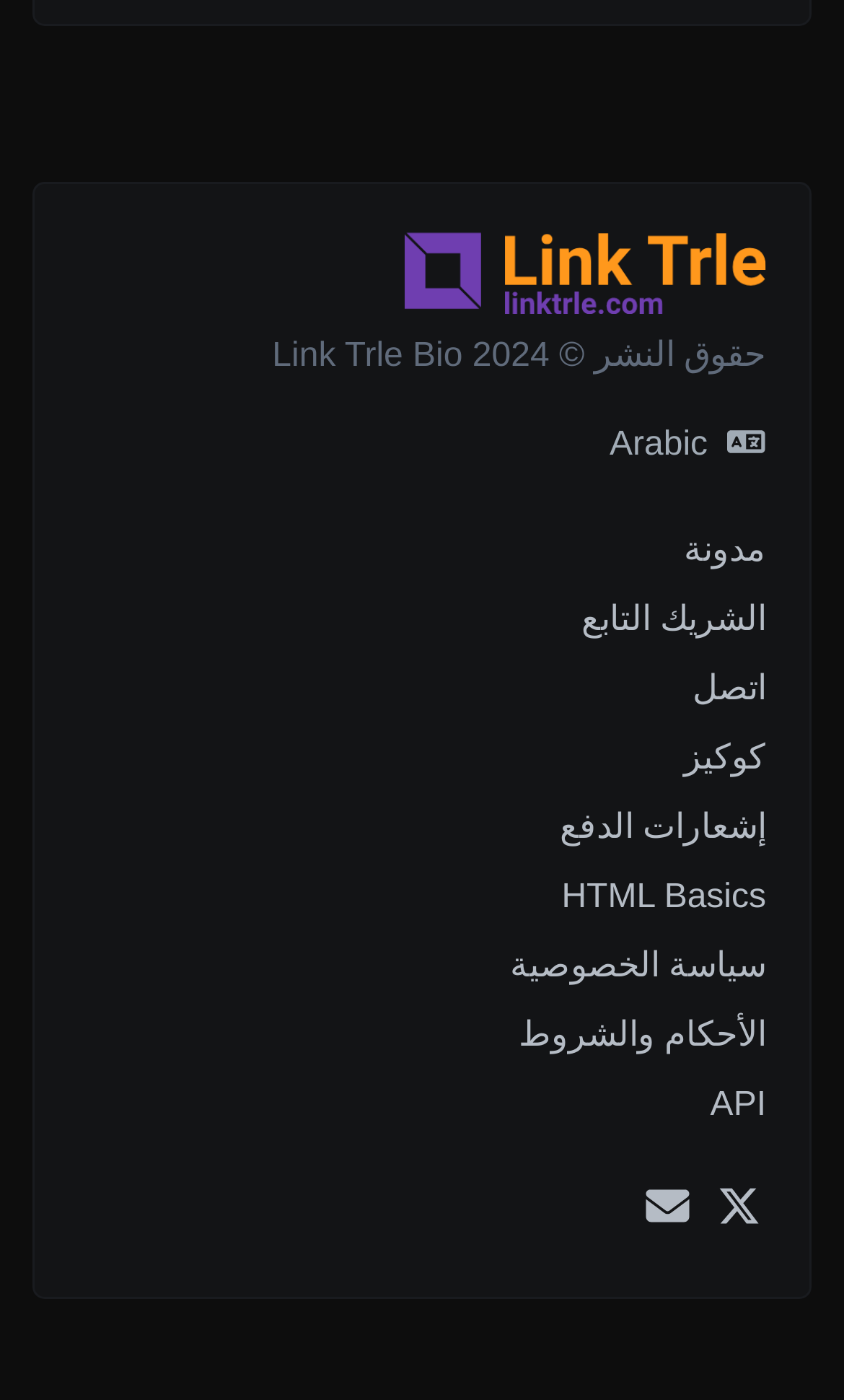Find the bounding box coordinates for the area that should be clicked to accomplish the instruction: "Read documentation".

None